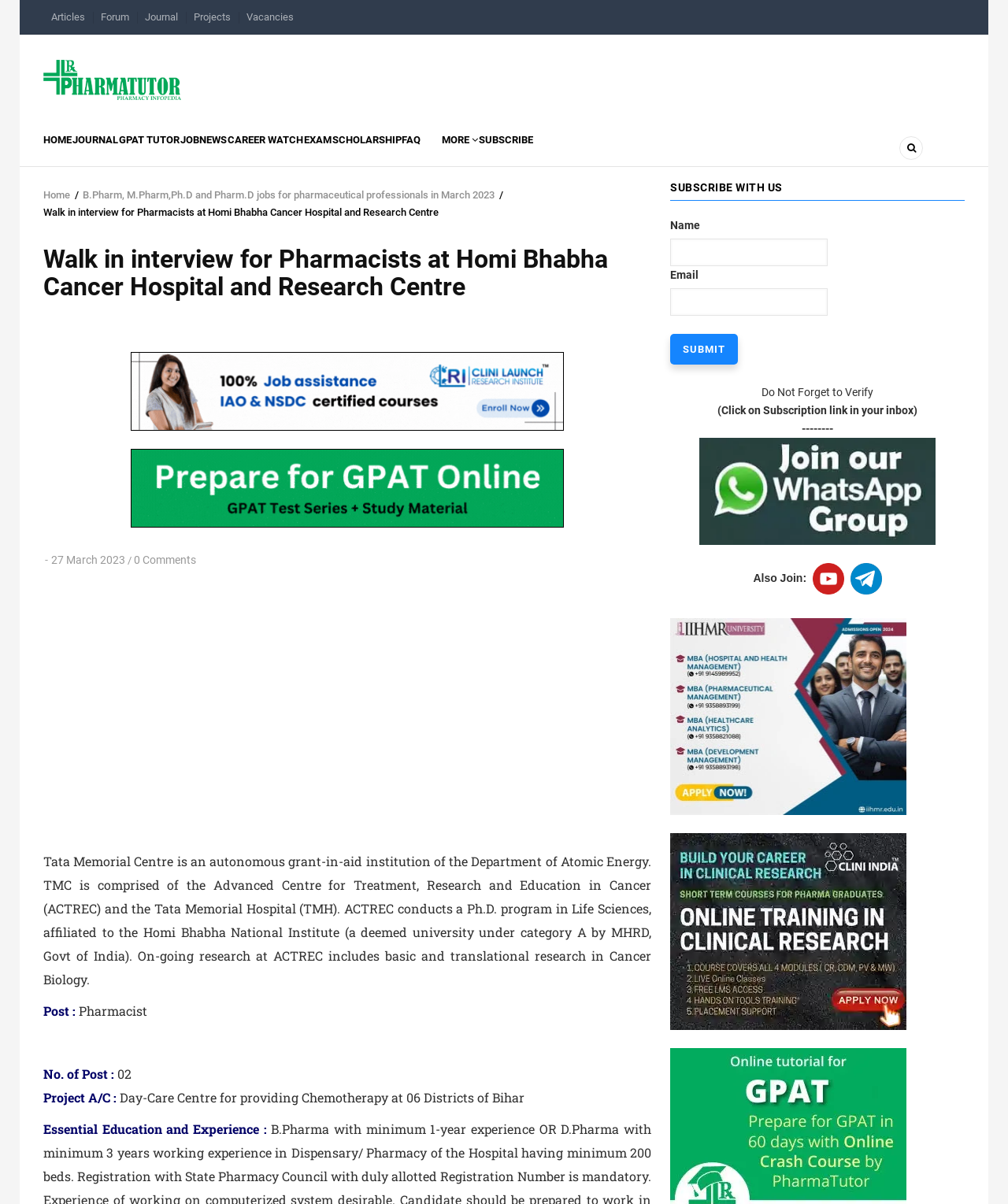Please answer the following question using a single word or phrase: What is the name of the institution affiliated with ACTREC?

Homi Bhabha National Institute